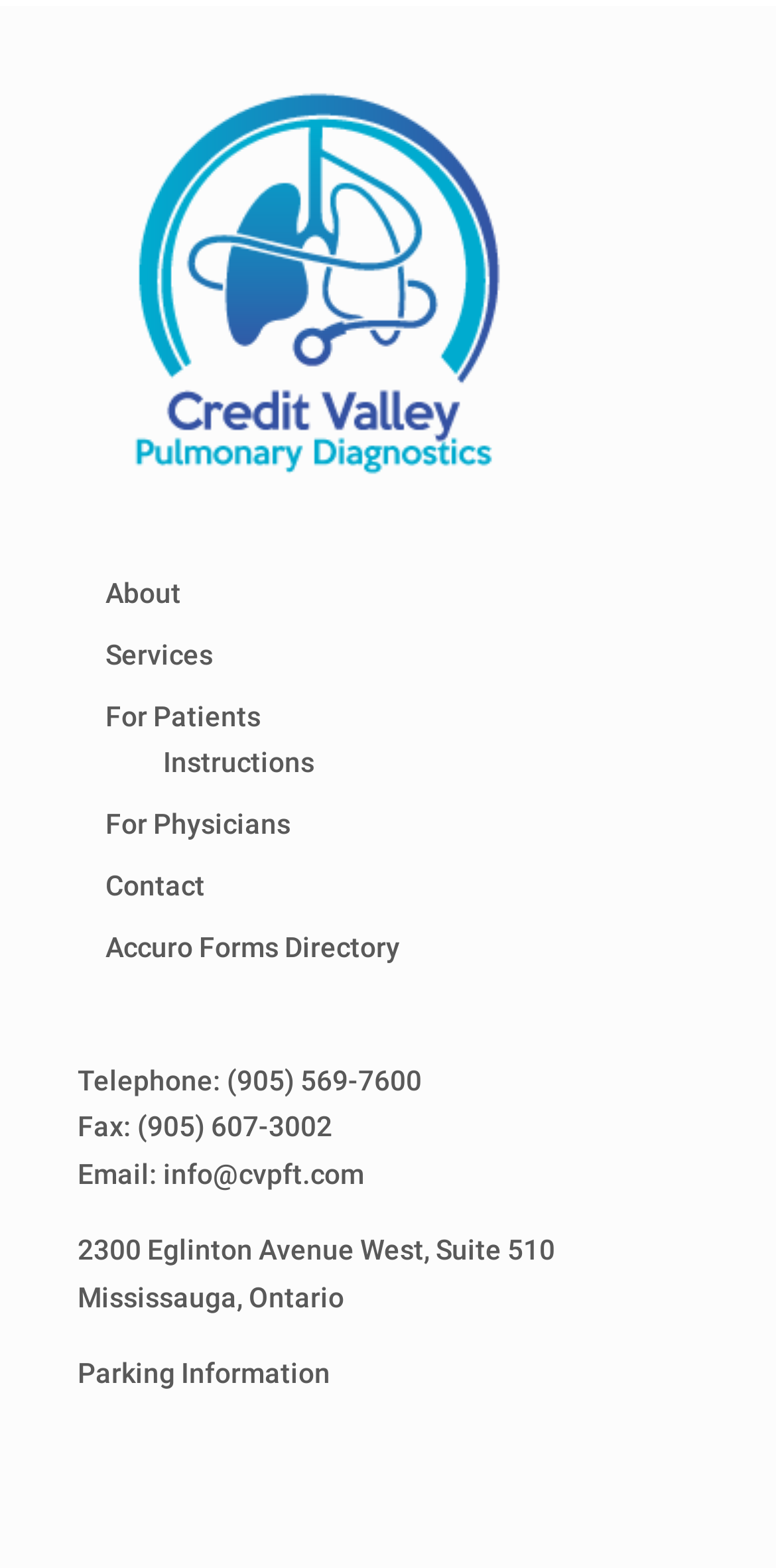Provide a brief response using a word or short phrase to this question:
What is the logo on the top left?

CVPD logo